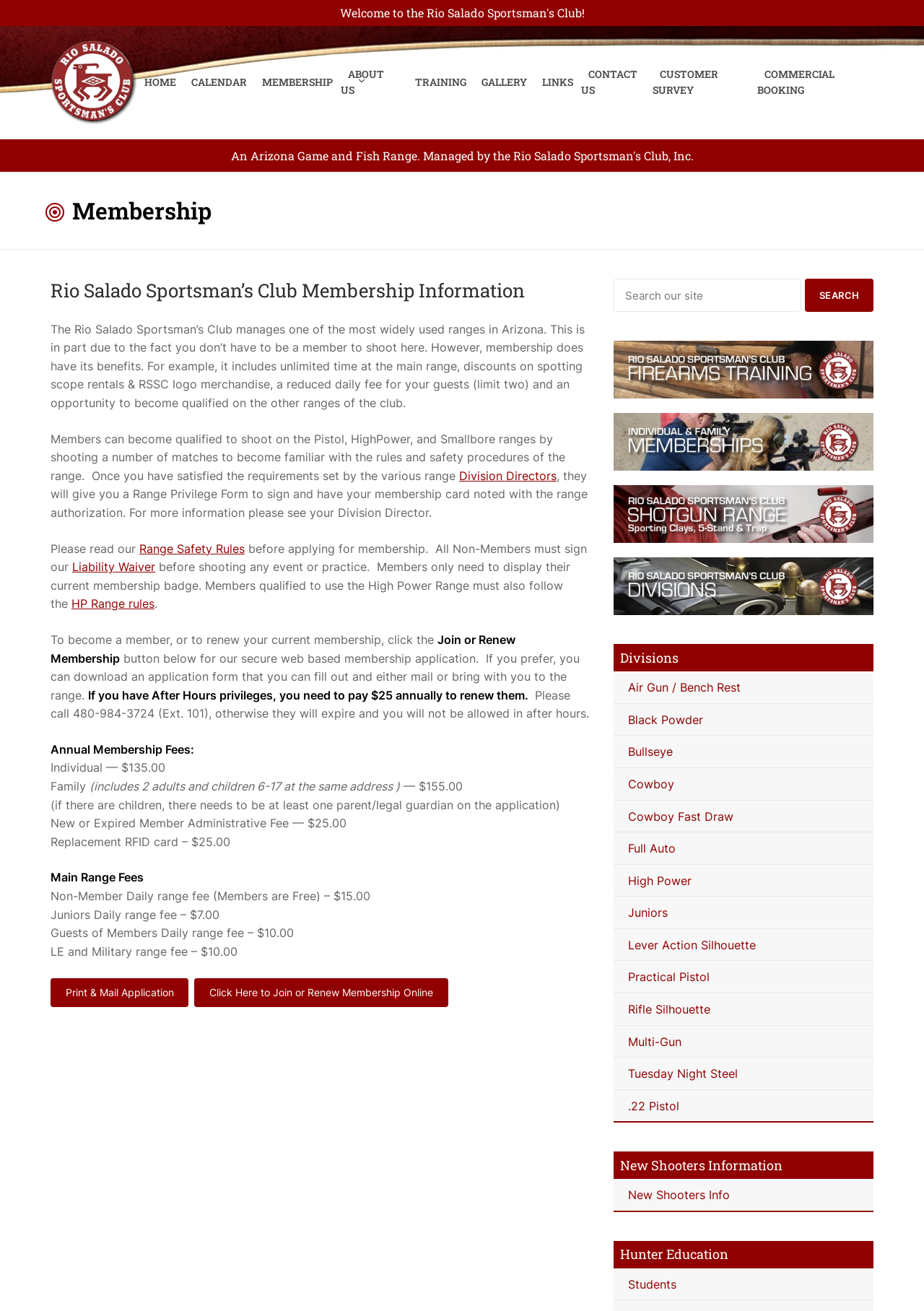What is the name of the sportsman's club?
Look at the image and construct a detailed response to the question.

The name of the sportsman's club can be found in the logo at the top left of the webpage, which is an image with the text 'Rio Salado Sportmans Club Logo'. Additionally, the heading 'Membership' and the text 'Rio Salado Sportsman’s Club Membership Information' also confirm the name of the club.